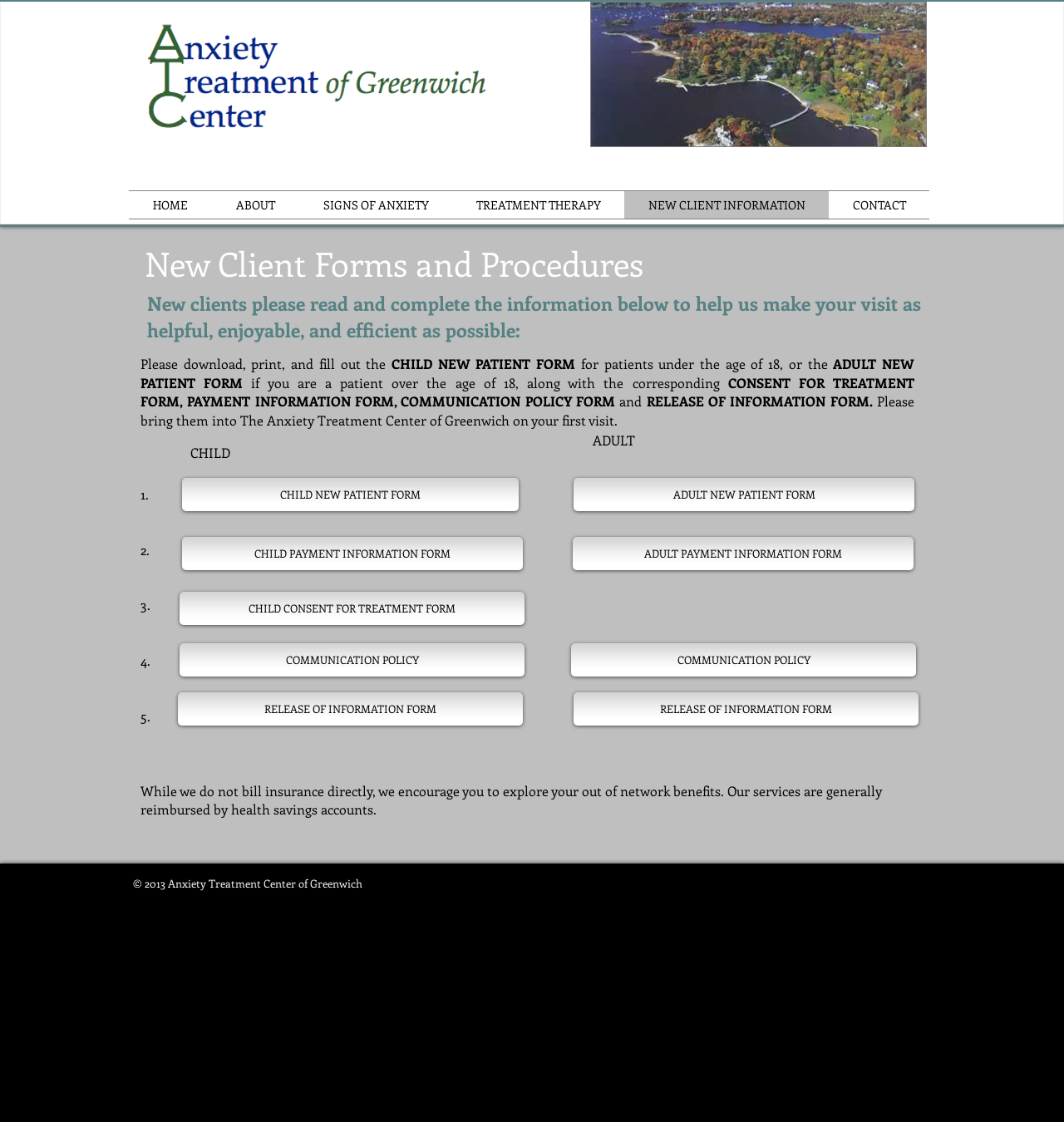Give a detailed explanation of the elements present on the webpage.

The webpage is about new client information for the Anxiety Treatment Center of Greenwich. At the top, there is a navigation bar with links to different sections of the website, including "HOME", "ABOUT", "SIGNS OF ANXIETY", "TREATMENT THERAPY", "NEW CLIENT INFORMATION", and "CONTACT".

Below the navigation bar, there is a main section that takes up most of the page. It starts with a heading "New Client Forms and Procedures" followed by a paragraph of text explaining that new clients need to read and complete the information below to make their visit helpful, enjoyable, and efficient.

The main section is divided into several parts. The first part explains that new clients need to download, print, and fill out specific forms, including a "CHILD NEW PATIENT FORM" or "ADULT NEW PATIENT FORM", depending on the patient's age. There are also links to download these forms.

The second part lists the required forms, including "CONSENT FOR TREATMENT FORM", "PAYMENT INFORMATION FORM", "COMMUNICATION POLICY FORM", and "RELEASE OF INFORMATION FORM". There are links to download each of these forms.

The third part has a series of numbered points, but the text is mostly empty, with only a few words or characters.

The fourth part explains that the center does not bill insurance directly, but encourages clients to explore their out-of-network benefits. It also mentions that their services are generally reimbursed by health savings accounts.

At the bottom of the page, there is a copyright notice with the year 2013 and the name "Anxiety Treatment Center of Greenwich".